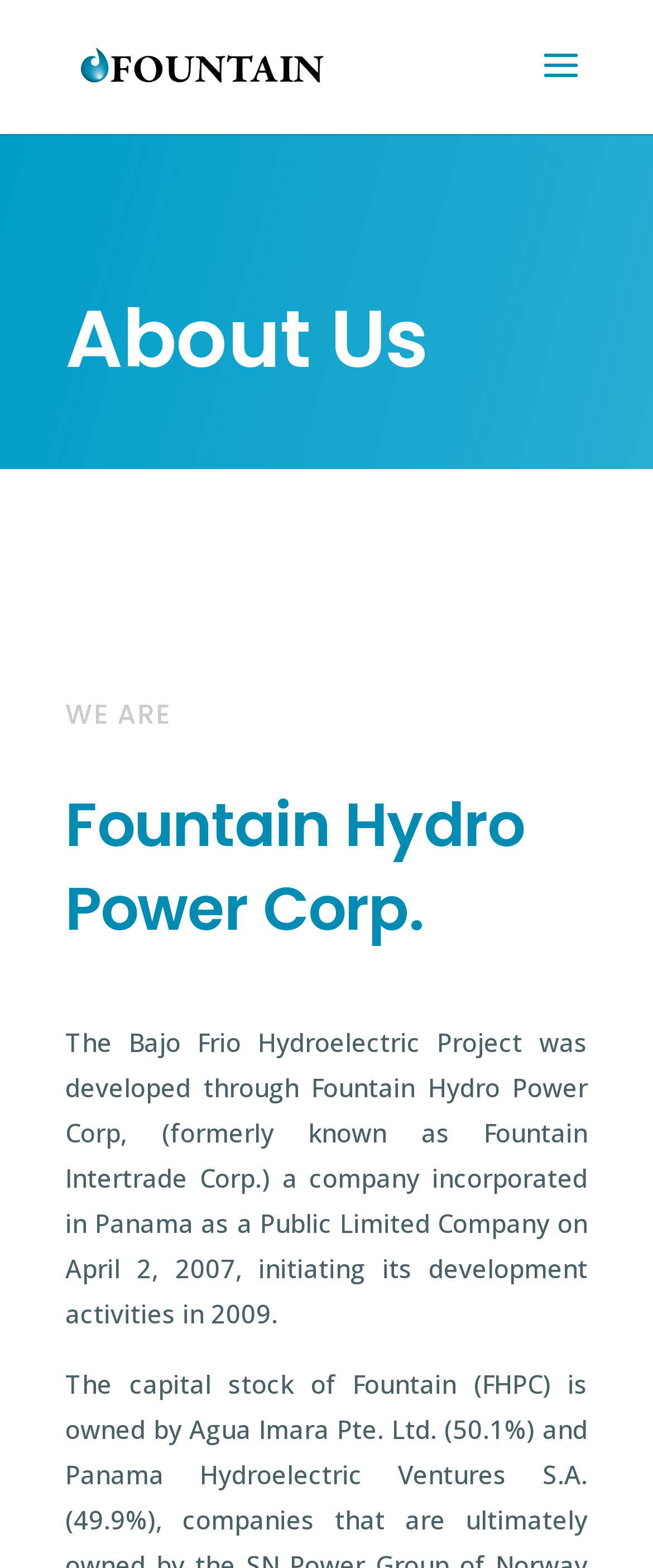Determine the bounding box coordinates (top-left x, top-left y, bottom-right x, bottom-right y) of the UI element described in the following text: alt="Fountain"

[0.11, 0.032, 0.51, 0.051]